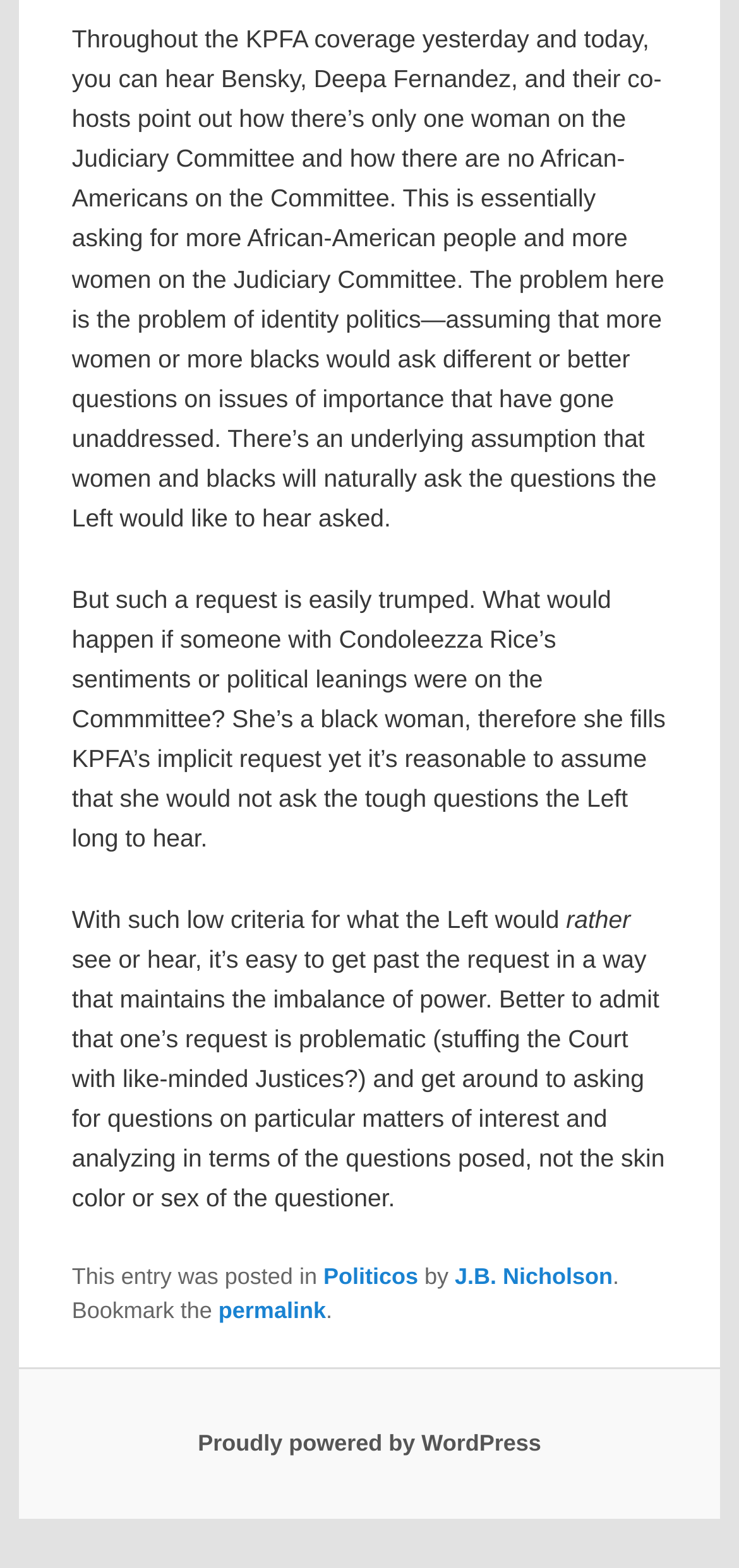Who is the author of the article?
Please provide a detailed and comprehensive answer to the question.

The author of the article can be found in the FooterAsNonLandmark element, which contains a link to the author's name, 'J.B. Nicholson'.